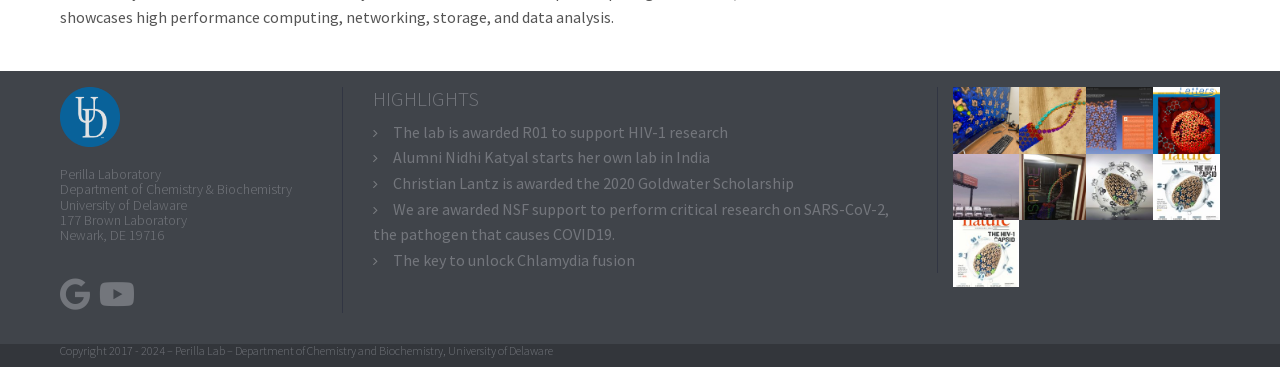Find the bounding box coordinates for the area you need to click to carry out the instruction: "visit the Perilla Laboratory Department of Chemistry & Biochemistry University of Delaware website". The coordinates should be four float numbers between 0 and 1, indicated as [left, top, right, bottom].

[0.047, 0.454, 0.243, 0.664]